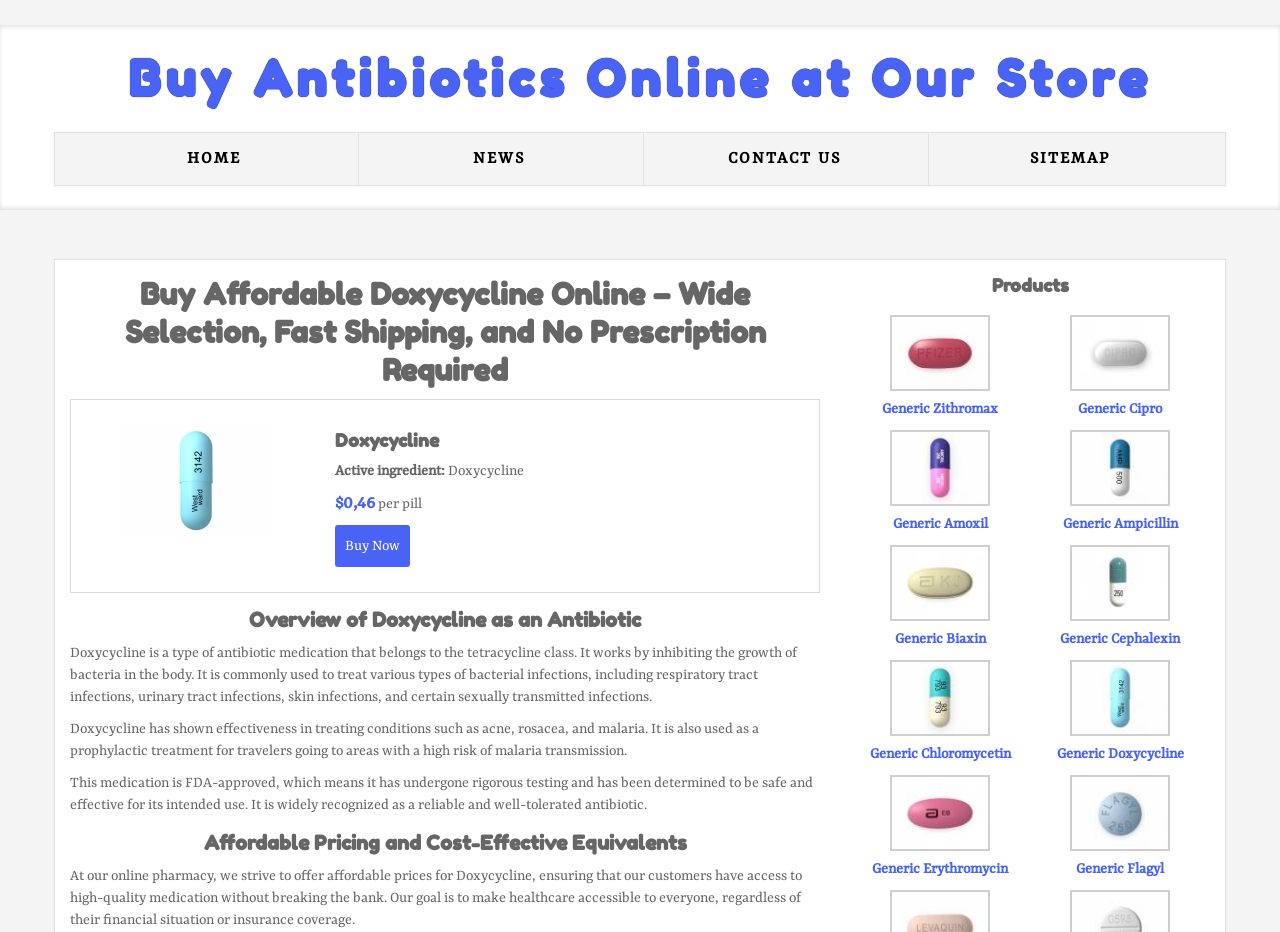What is the price of Doxycycline per pill?
Using the information presented in the image, please offer a detailed response to the question.

The StaticText element with the text '$0,46' is located near the 'per pill' text, indicating that the price of Doxycycline per pill is $0.46.